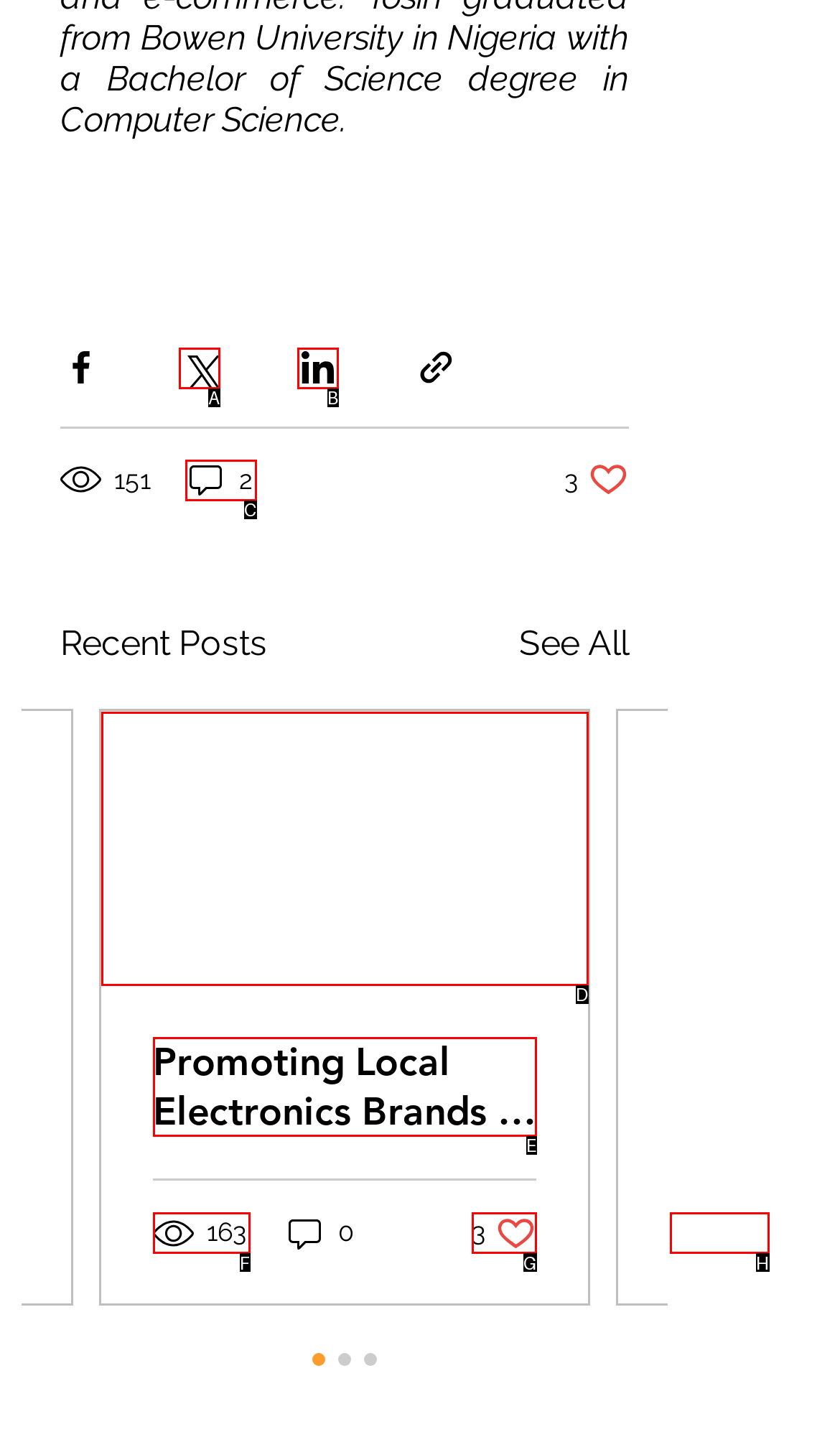Given the description: 198, choose the HTML element that matches it. Indicate your answer with the letter of the option.

H